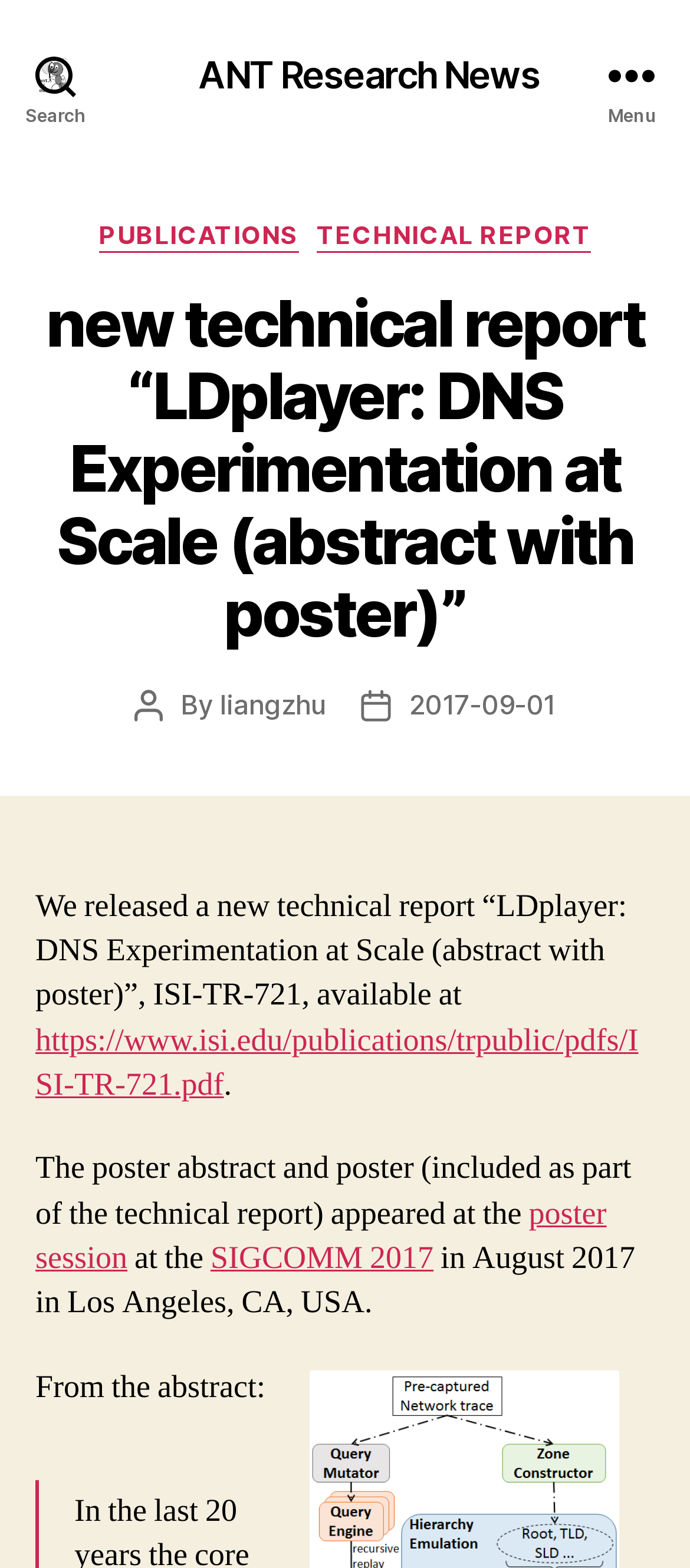Pinpoint the bounding box coordinates of the element you need to click to execute the following instruction: "Check the publication date". The bounding box should be represented by four float numbers between 0 and 1, in the format [left, top, right, bottom].

[0.593, 0.438, 0.805, 0.46]